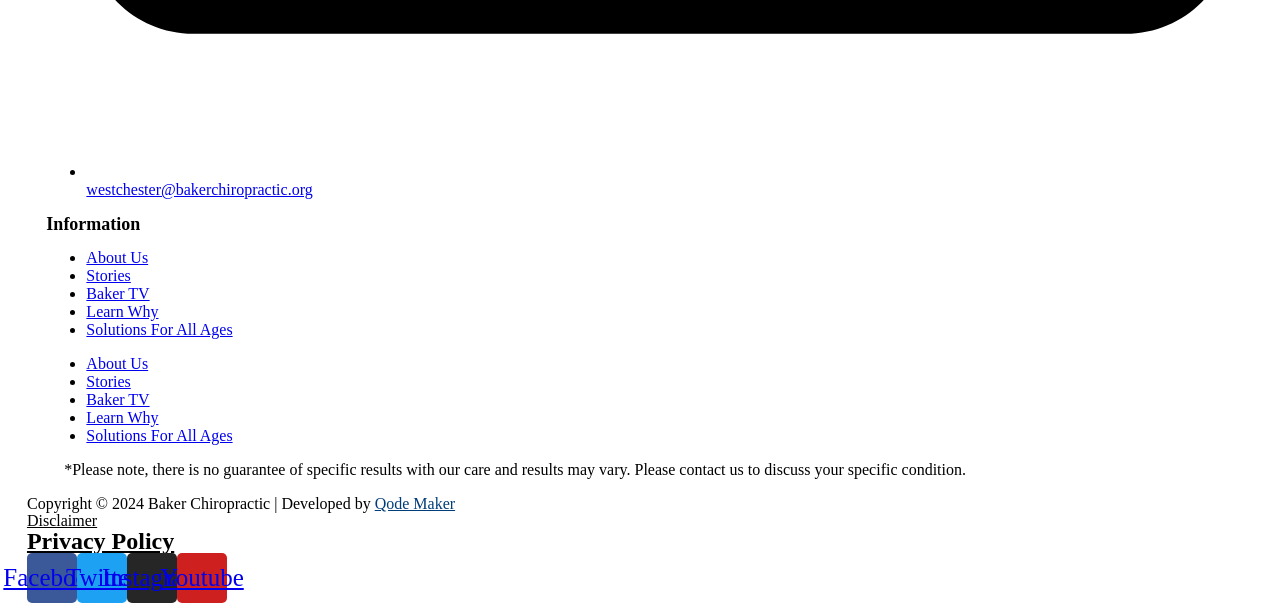Identify the bounding box coordinates of the element that should be clicked to fulfill this task: "Click on Vertigo and Dizziness". The coordinates should be provided as four float numbers between 0 and 1, i.e., [left, top, right, bottom].

[0.464, 0.301, 0.598, 0.335]